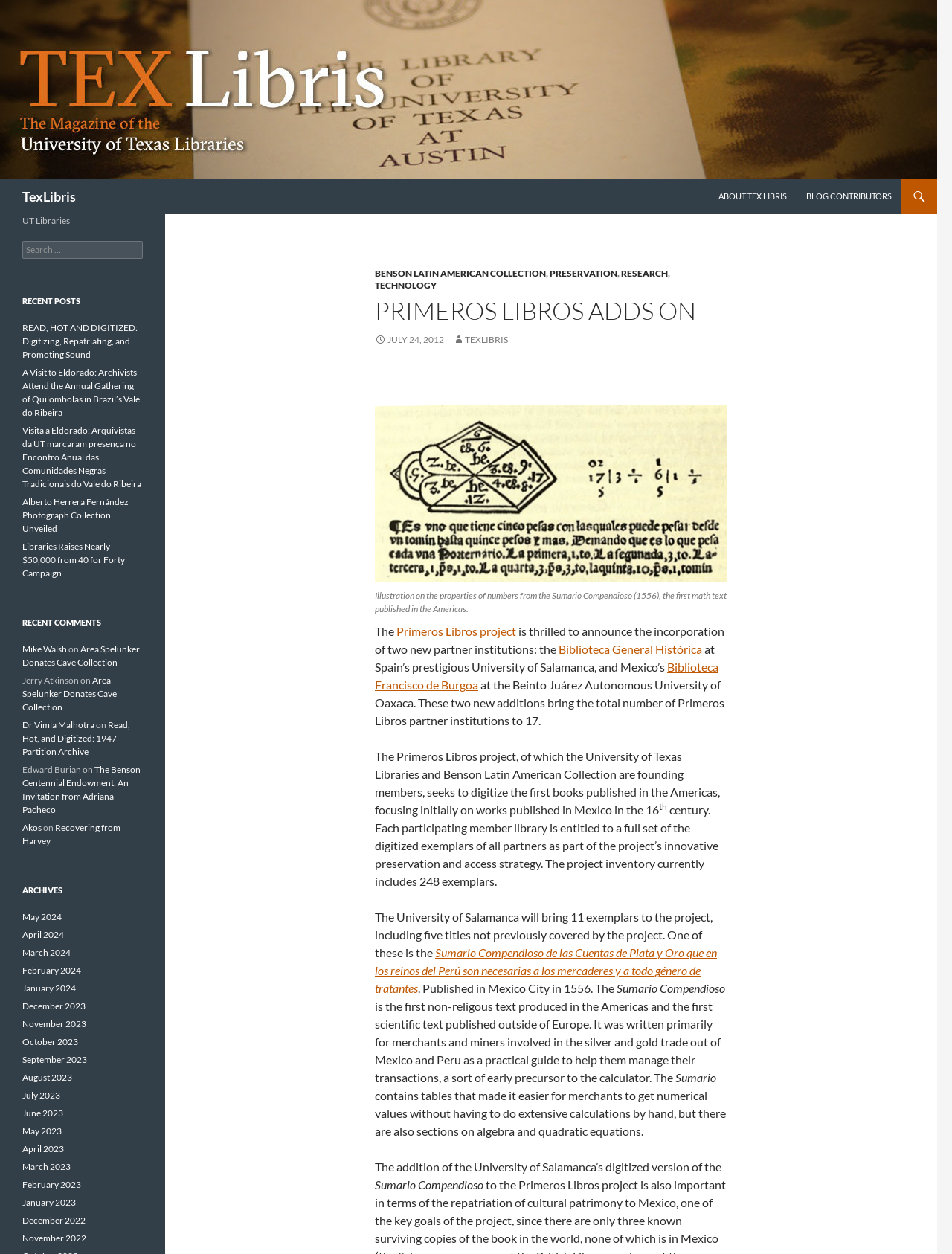What is the name of the project mentioned in the webpage?
Please provide a single word or phrase based on the screenshot.

Primeros Libros